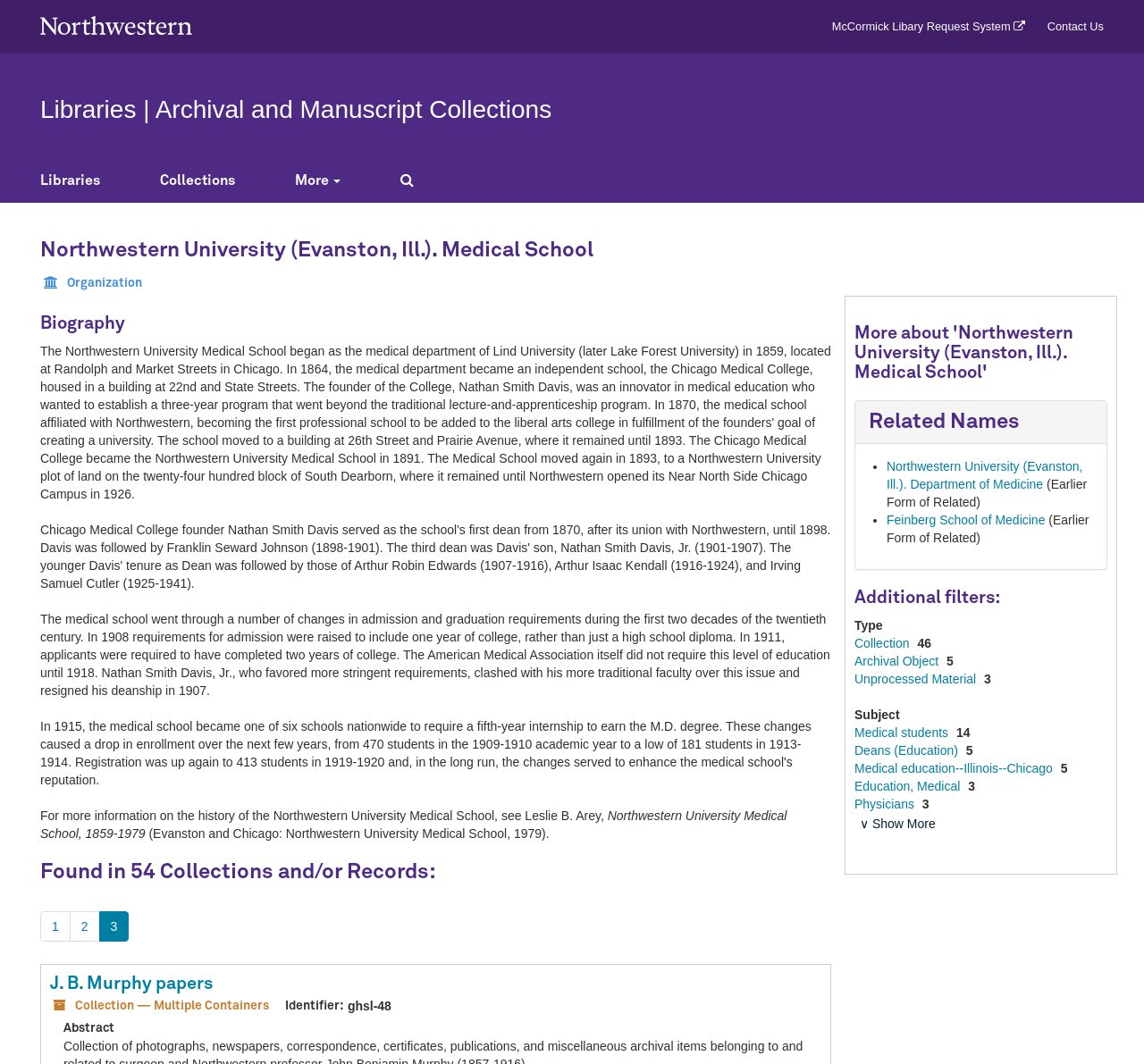What is the identifier of the J. B. Murphy papers?
Can you provide an in-depth and detailed response to the question?

The question asks for the identifier of the J. B. Murphy papers, which can be found in the text 'Identifier: ghsl-48' on the webpage.